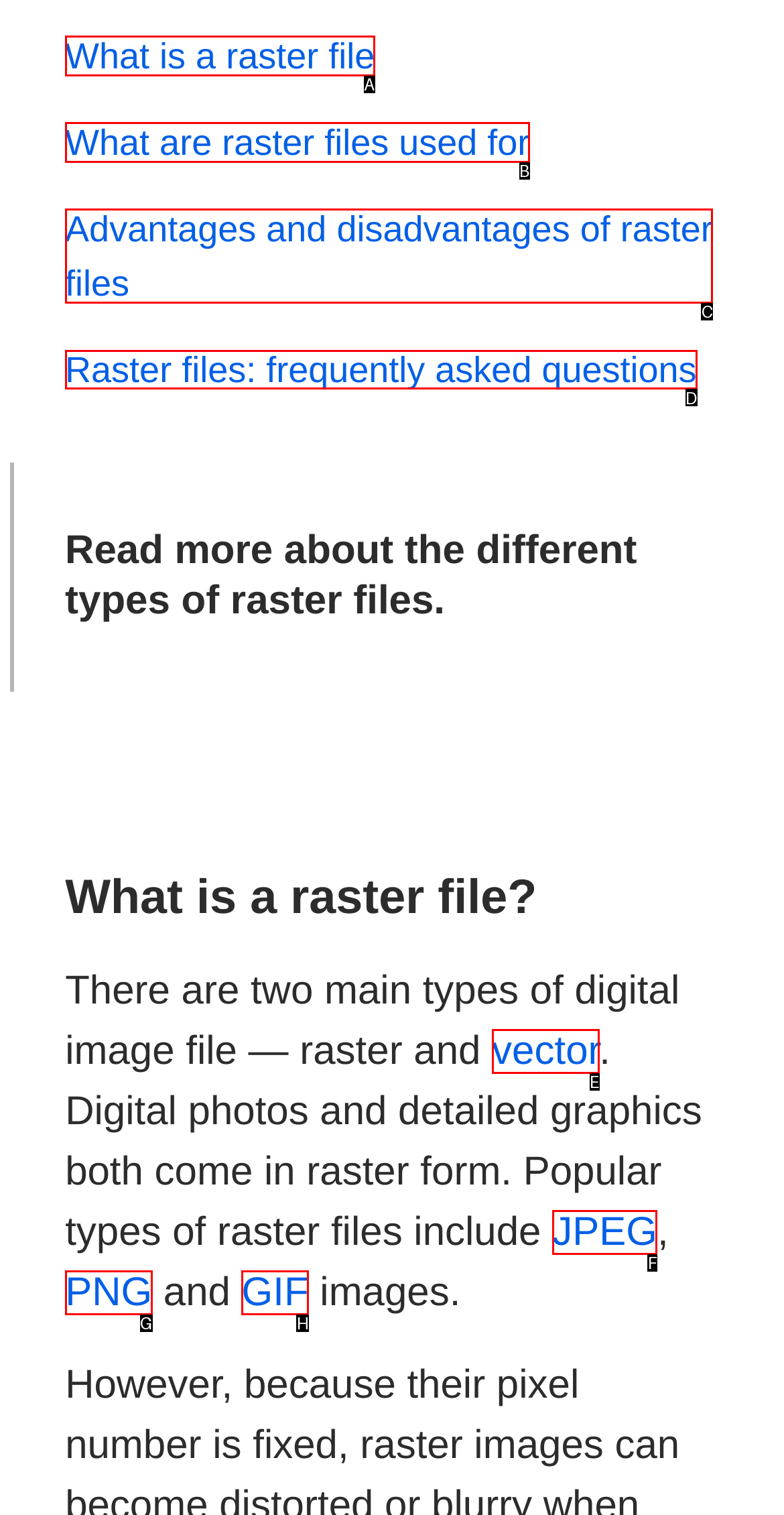Point out the correct UI element to click to carry out this instruction: Read more about the album
Answer with the letter of the chosen option from the provided choices directly.

None